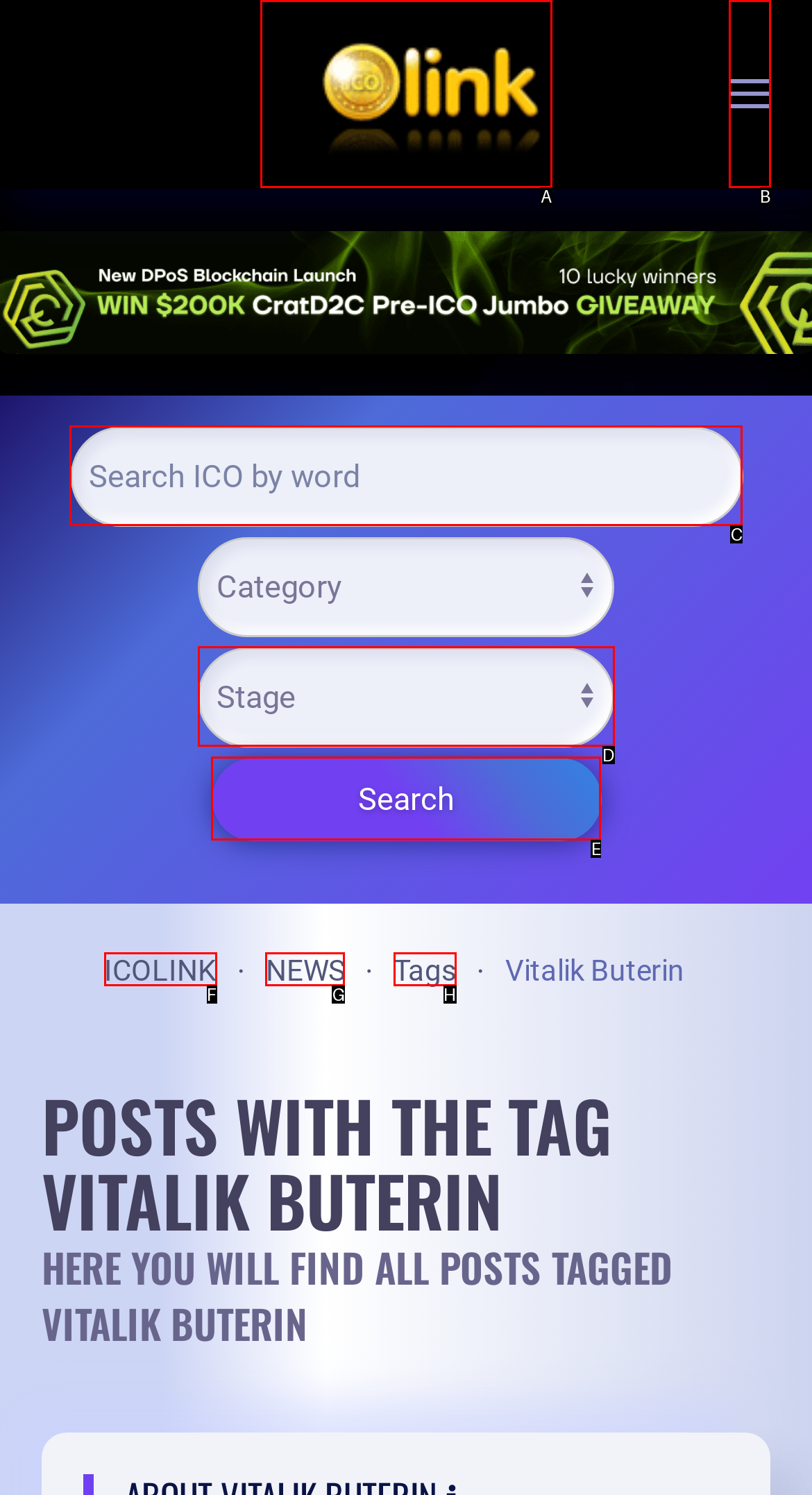Identify the option that corresponds to the description: ICOLINK 
Provide the letter of the matching option from the available choices directly.

F